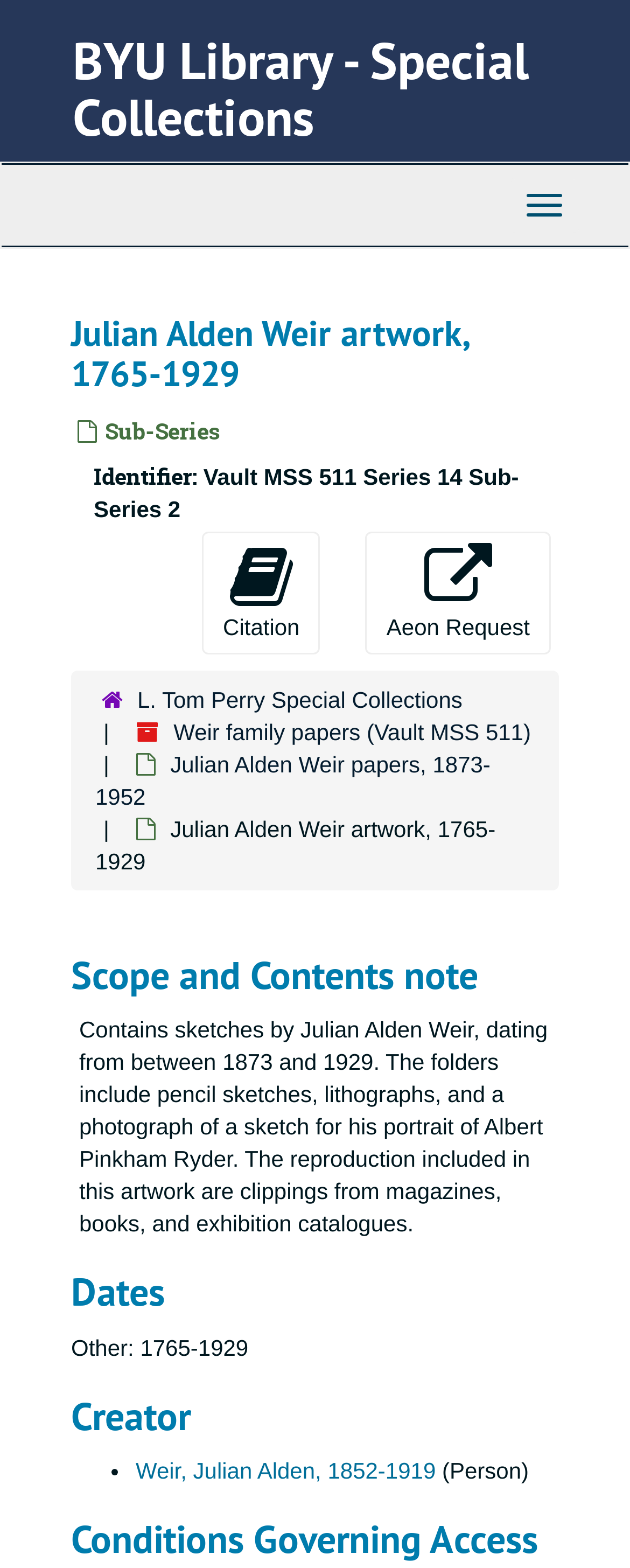Using the format (top-left x, top-left y, bottom-right x, bottom-right y), provide the bounding box coordinates for the described UI element. All values should be floating point numbers between 0 and 1: Weir, Julian Alden, 1852-1919

[0.215, 0.929, 0.692, 0.946]